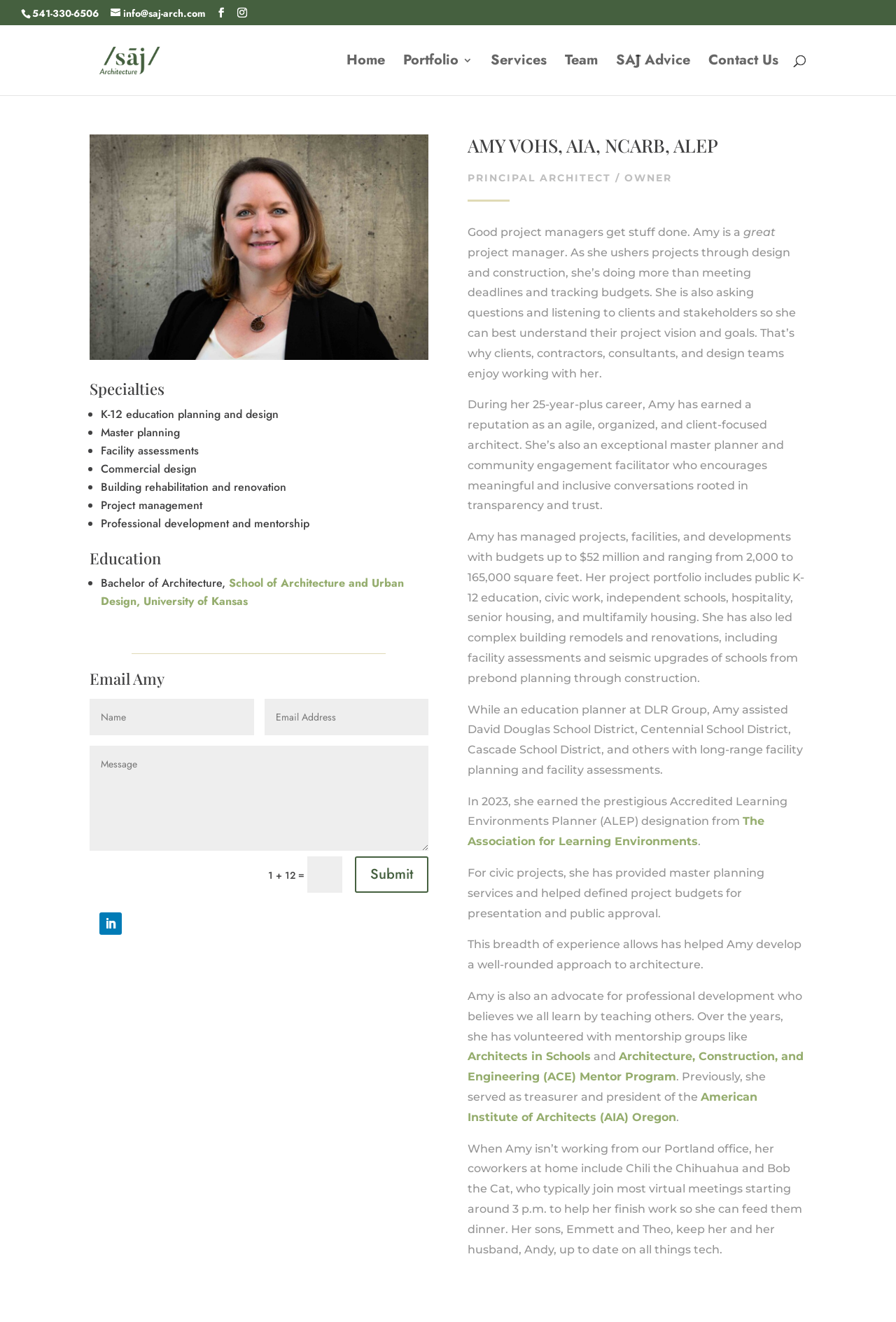Based on what you see in the screenshot, provide a thorough answer to this question: What is Amy Vohs' profession?

Based on the webpage content, Amy Vohs is introduced as a principal architect and owner, and her career experience and skills are described in detail, indicating that her profession is an architect.